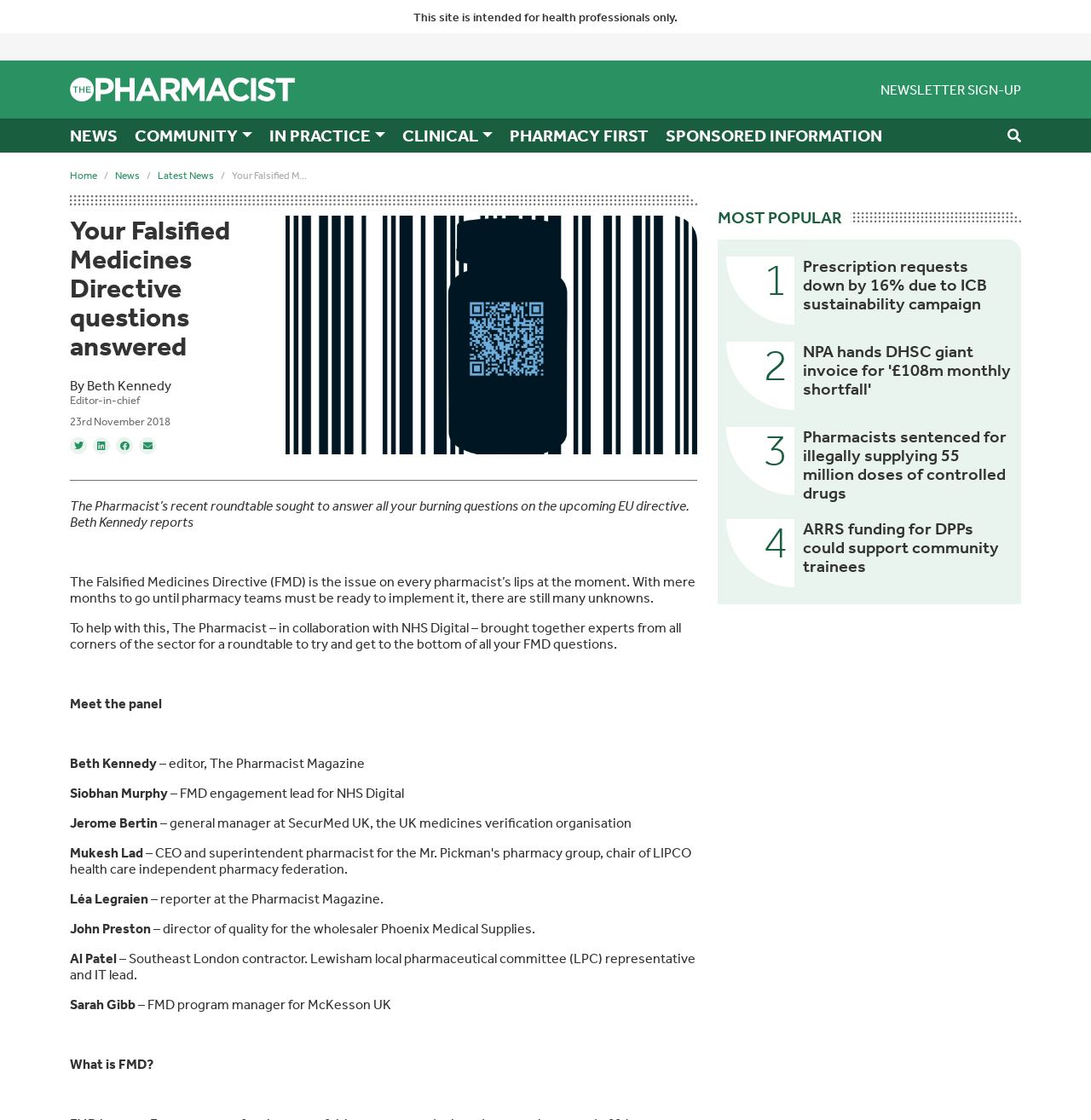Please find the bounding box coordinates for the clickable element needed to perform this instruction: "Click the 'DISAGREE' button".

[0.413, 0.622, 0.581, 0.652]